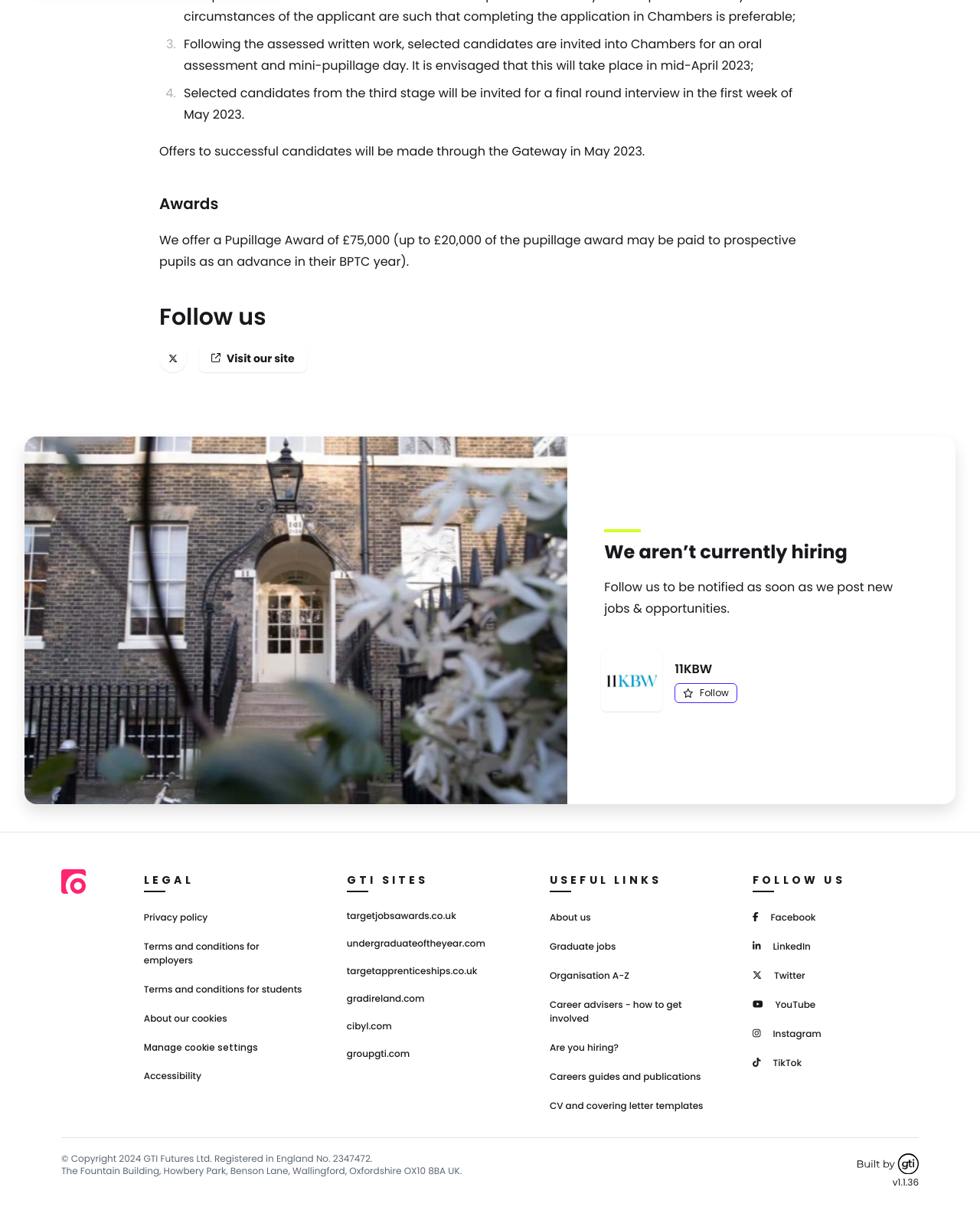Can you give a detailed response to the following question using the information from the image? What is the copyright year?

The answer can be found at the bottom of the page where it is stated that '© Copyright 2024'.